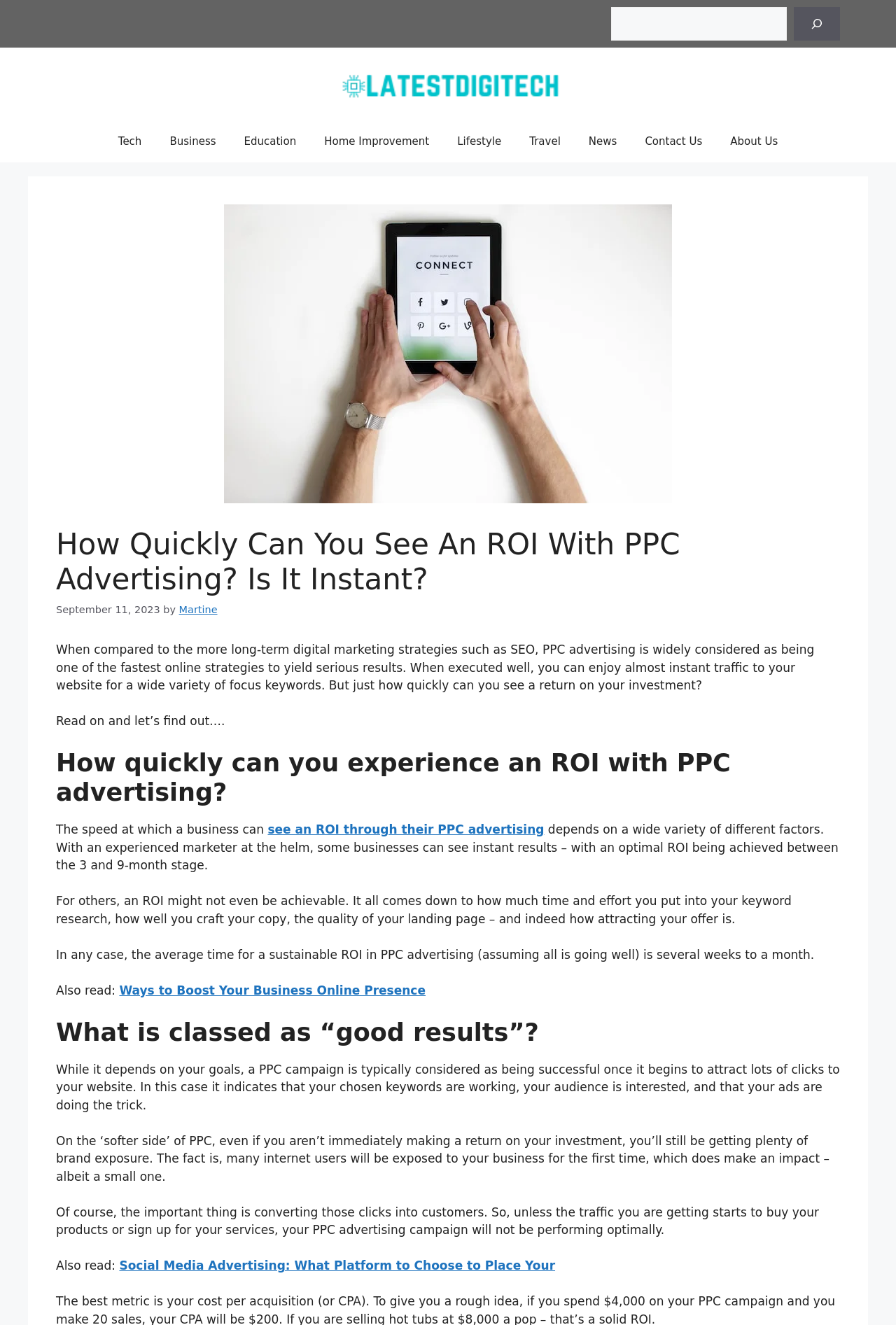Identify the bounding box coordinates of the part that should be clicked to carry out this instruction: "Explore Social Media Advertising".

[0.133, 0.95, 0.62, 0.96]